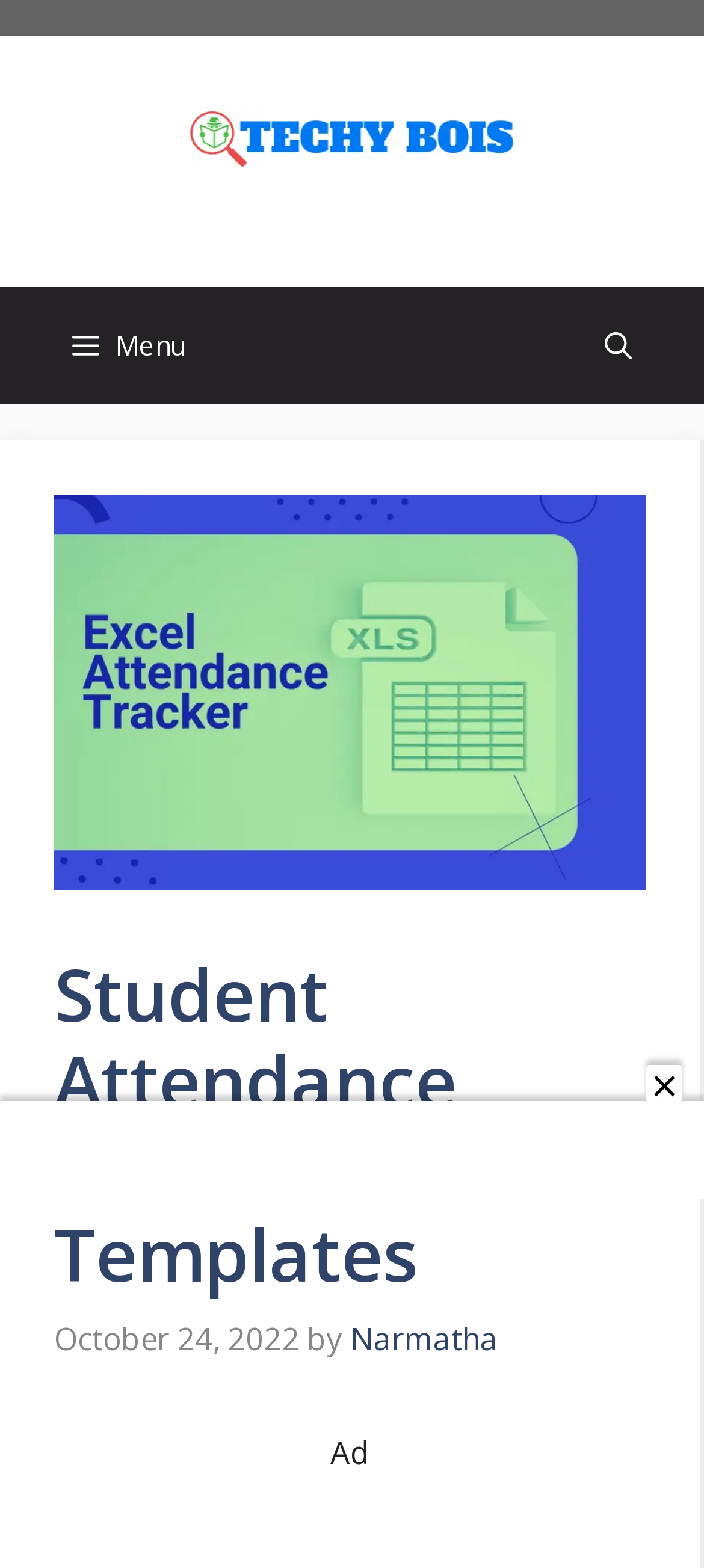Describe all visible elements and their arrangement on the webpage.

The webpage is about an article titled "Student Attendance Sheet In Excel Templates" and appears to be a blog post. At the top, there is a banner with a logo and a link to the website "Techy Bois". Below the banner, there is a primary navigation menu with a button labeled "Menu" and a link to open a search bar.

The main content of the webpage is a header section that contains the title of the article, "Student Attendance Sheet In Excel Templates", and a timestamp indicating that the article was published on October 24, 2022, by an author named "Narmatha". 

To the right of the timestamp, there is a small text "Ad" which suggests that there may be an advertisement on the page. However, there is no explicit image or advertisement mentioned in the accessibility tree.

At the bottom right corner of the page, there is a small "×" symbol, which may be a close button for a popup or a notification.

Overall, the webpage appears to be a simple blog post with a clear title, author, and publication date, and some basic navigation elements at the top.